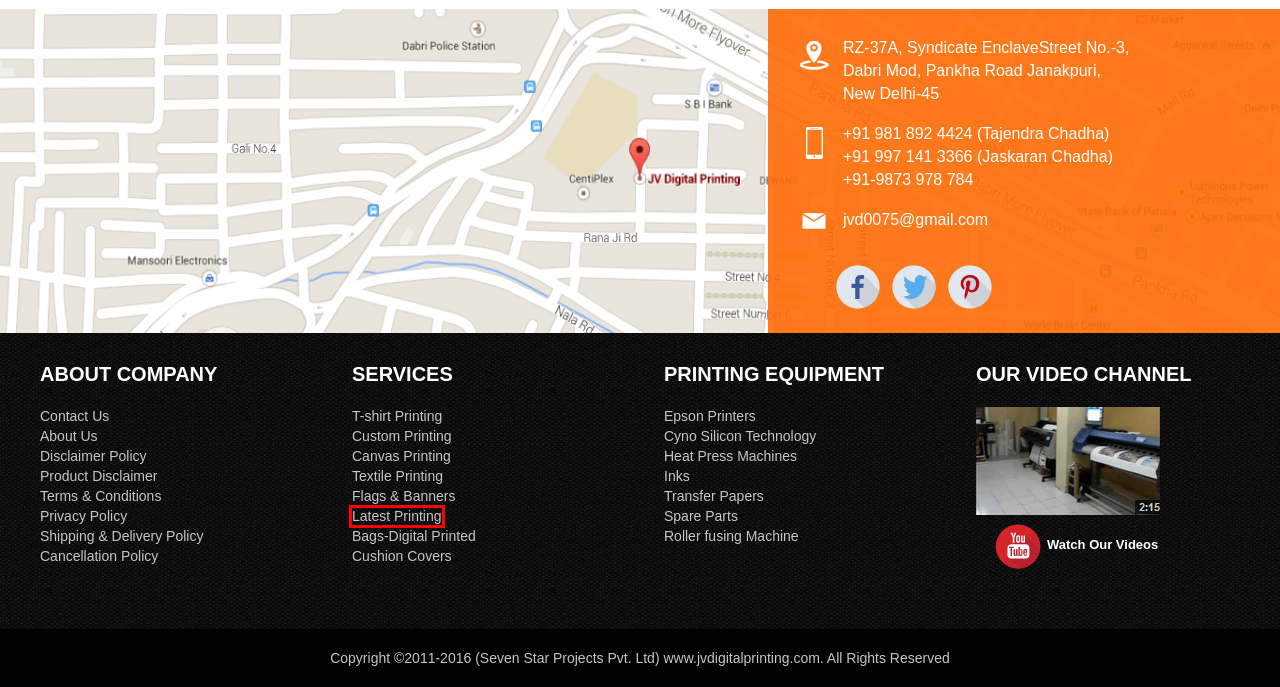Given a webpage screenshot with a UI element marked by a red bounding box, choose the description that best corresponds to the new webpage that will appear after clicking the element. The candidates are:
A. Latest Printing | 3D Digial Printing | JV Digital Printing
B. Buy Heat Press Machines | Heat Press Printing | JV Digital Printing
C. Printer Spare Parts - Buy Spare Parts for Printing | JV Digital Printing
D. Privacy Policy JV Digital Printing
E. Cancellation Policy JV Digital Printing
F. JV Digital Printing is the India's Leading Dgital Fabric Printing Company
G. Jackets and Vests | JV Digital Printing
H. Product Disclaimer Policy JV Digital Printing

A